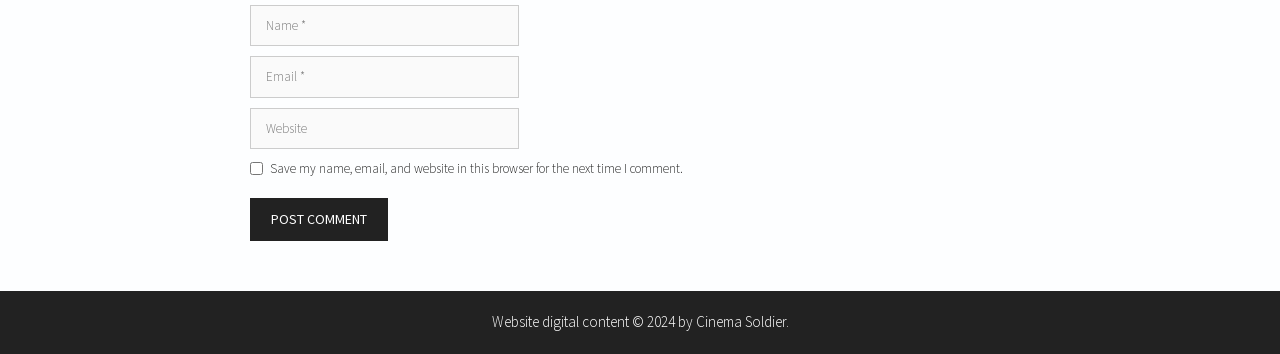For the element described, predict the bounding box coordinates as (top-left x, top-left y, bottom-right x, bottom-right y). All values should be between 0 and 1. Element description: IEEE Xplore Digital Library

None